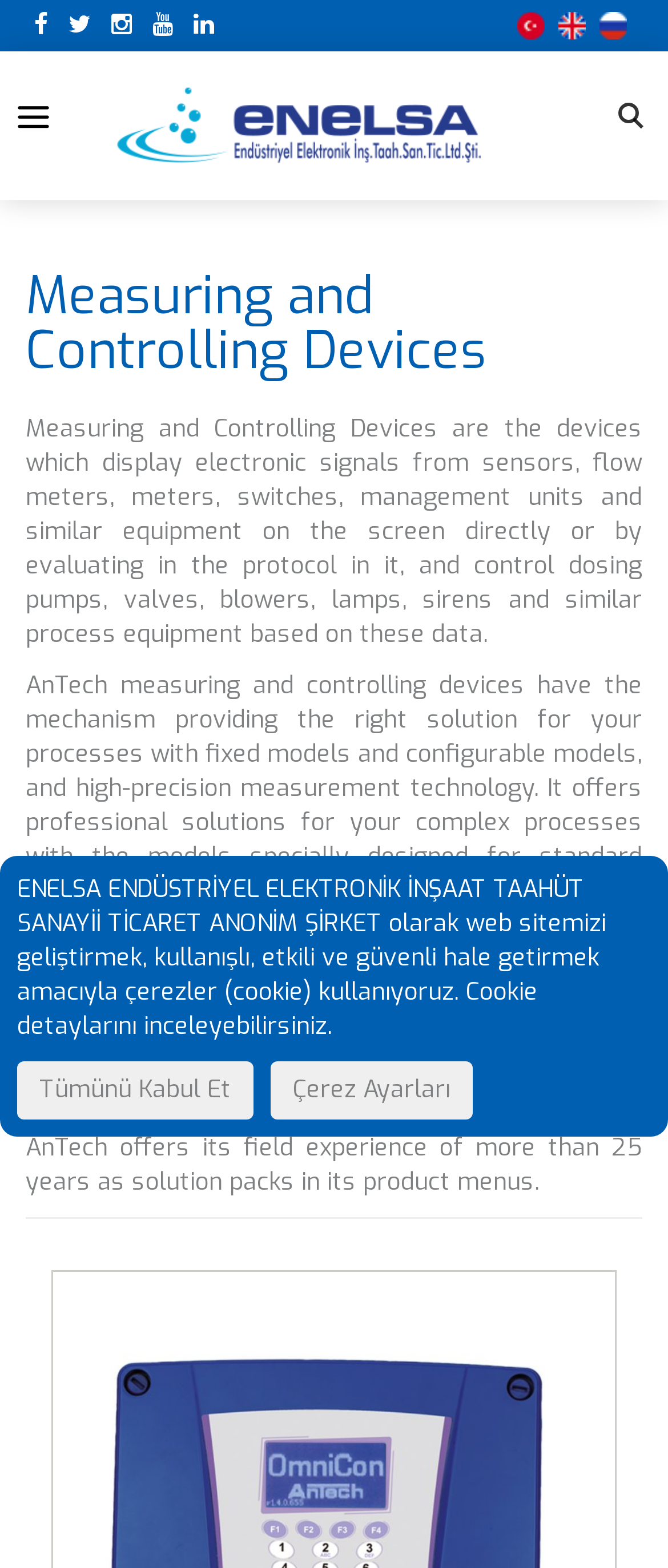Write an extensive caption that covers every aspect of the webpage.

The webpage appears to be a product description page for AnTech measuring and controlling devices. At the top left corner, there is a logo image with a link to the homepage. Below the logo, there is a horizontal navigation menu with several links, each represented by an icon, such as a house, a chart, and a gear. 

The main content of the page is divided into sections. The first section has a heading "Measuring and Controlling Devices" and a brief description of what these devices do. Below this, there is a longer paragraph explaining the features and benefits of AnTech's measuring and controlling devices, including their high-precision measurement technology and remote monitoring capabilities. 

The next section describes AnTech's field experience and solution packs. After this, there is a horizontal separator line. 

At the bottom of the page, there is a notice about the use of cookies on the website, with two buttons to either accept all cookies or adjust cookie settings. On the top right corner, there are three social media links, each with an image.